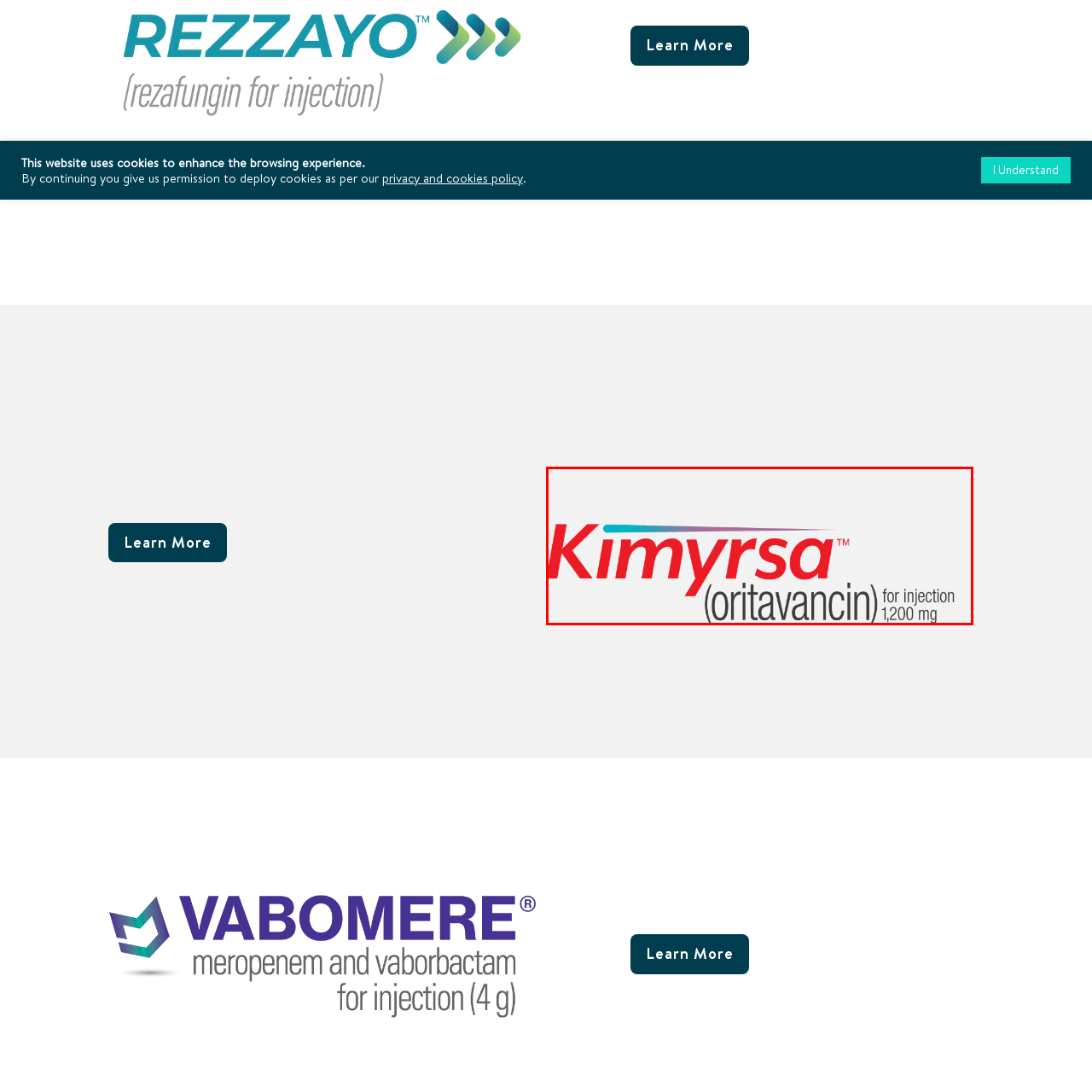What is the antibiotic used for treating certain infections?
Analyze the image within the red frame and provide a concise answer using only one word or a short phrase.

oritavancin